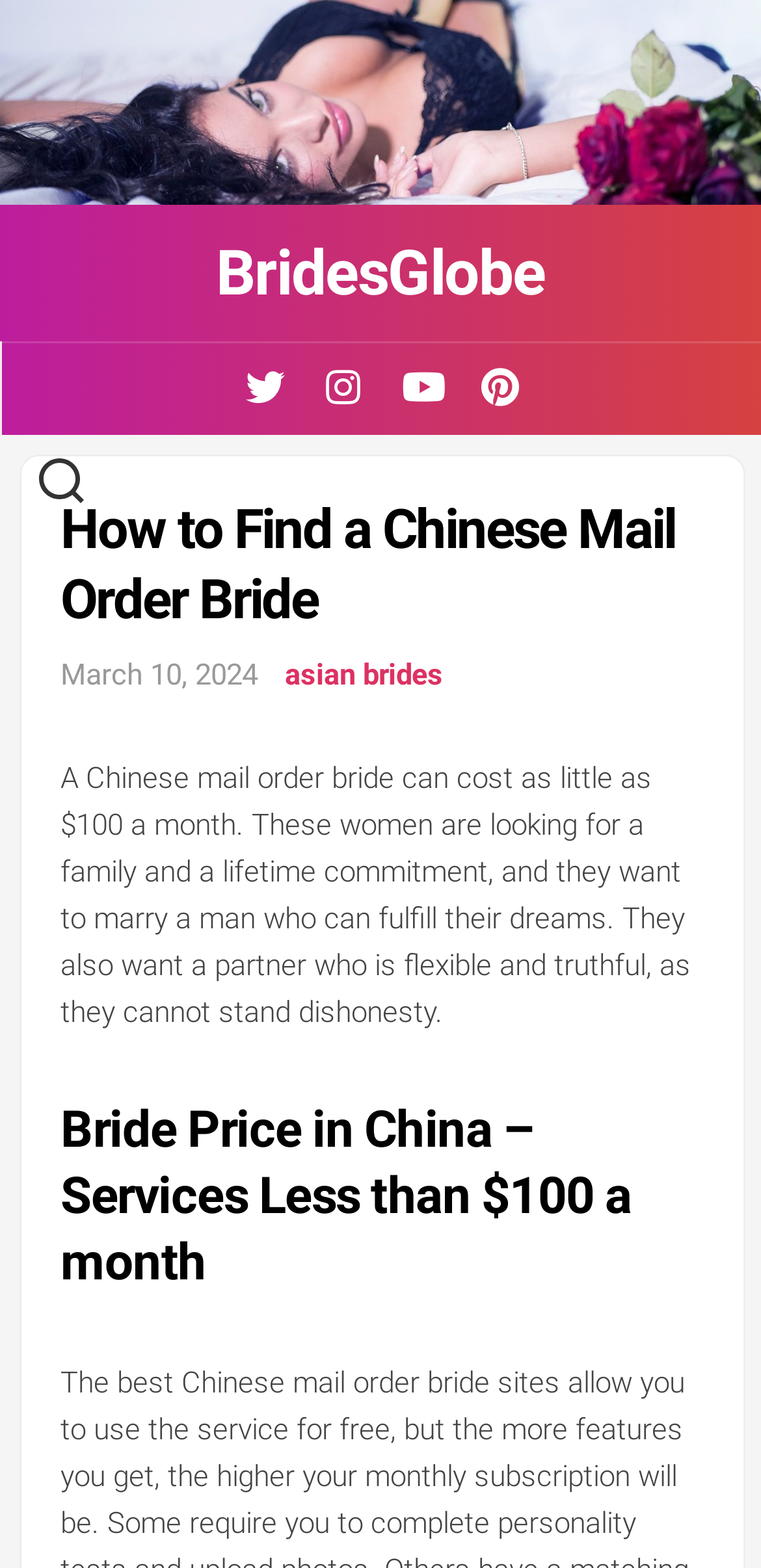What is the date of the webpage's latest article?
Please answer the question as detailed as possible.

The date of the webpage's latest article is mentioned as 'March 10, 2024' in the text, which suggests that the webpage was updated or published on this date.